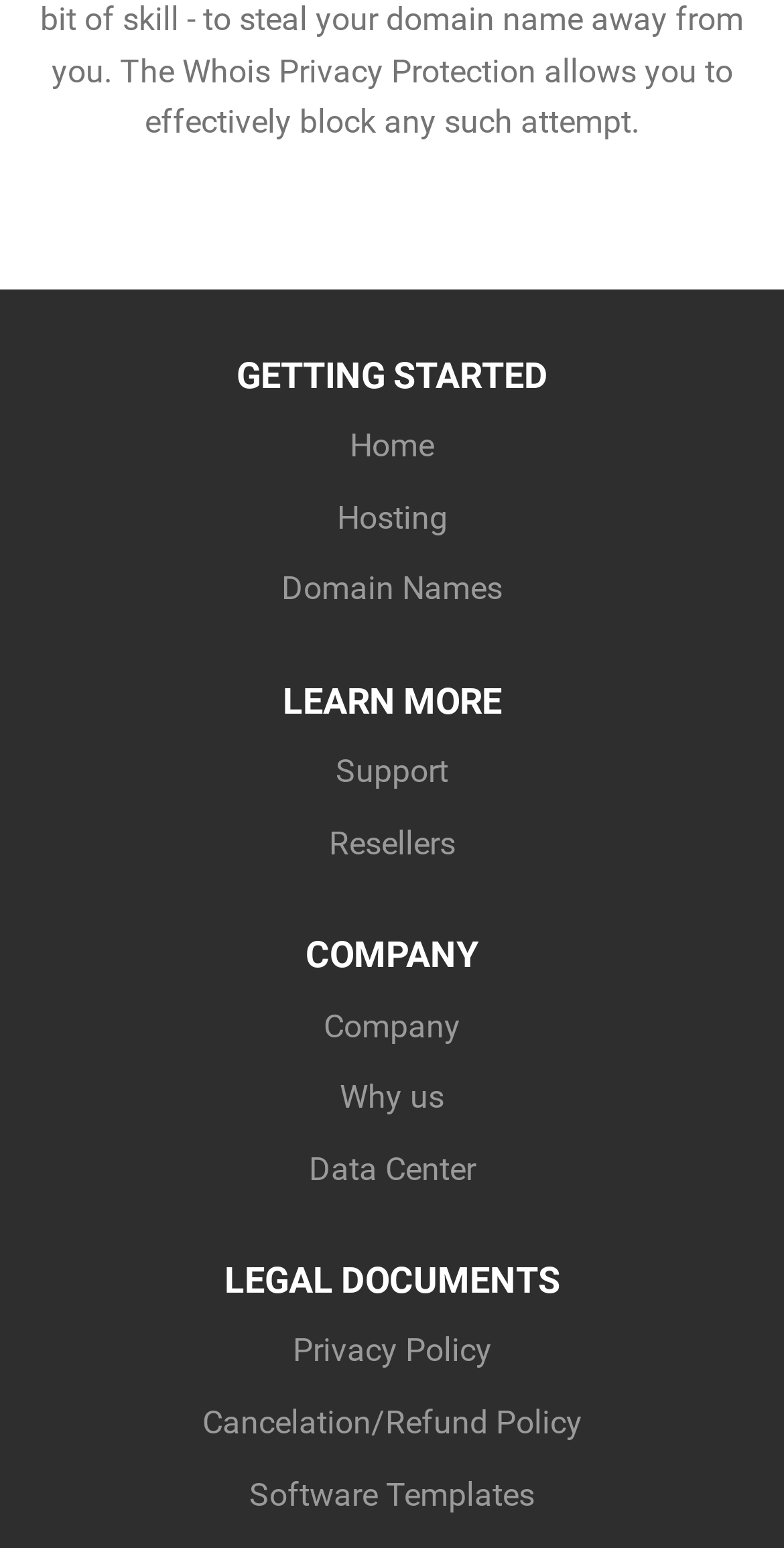Please find and report the bounding box coordinates of the element to click in order to perform the following action: "read privacy policy". The coordinates should be expressed as four float numbers between 0 and 1, in the format [left, top, right, bottom].

[0.373, 0.86, 0.627, 0.885]